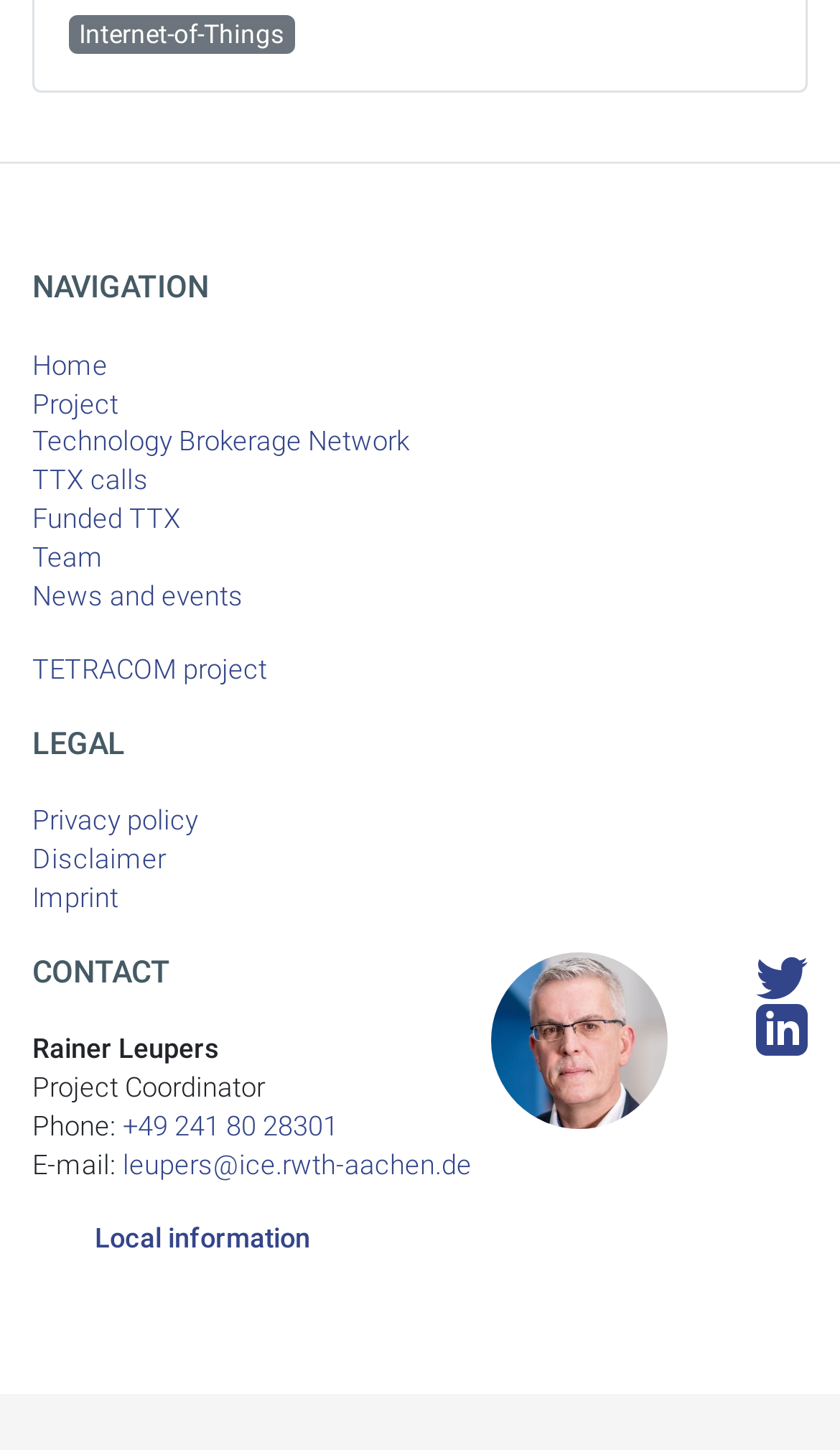How many navigation links are there?
Refer to the screenshot and answer in one word or phrase.

8